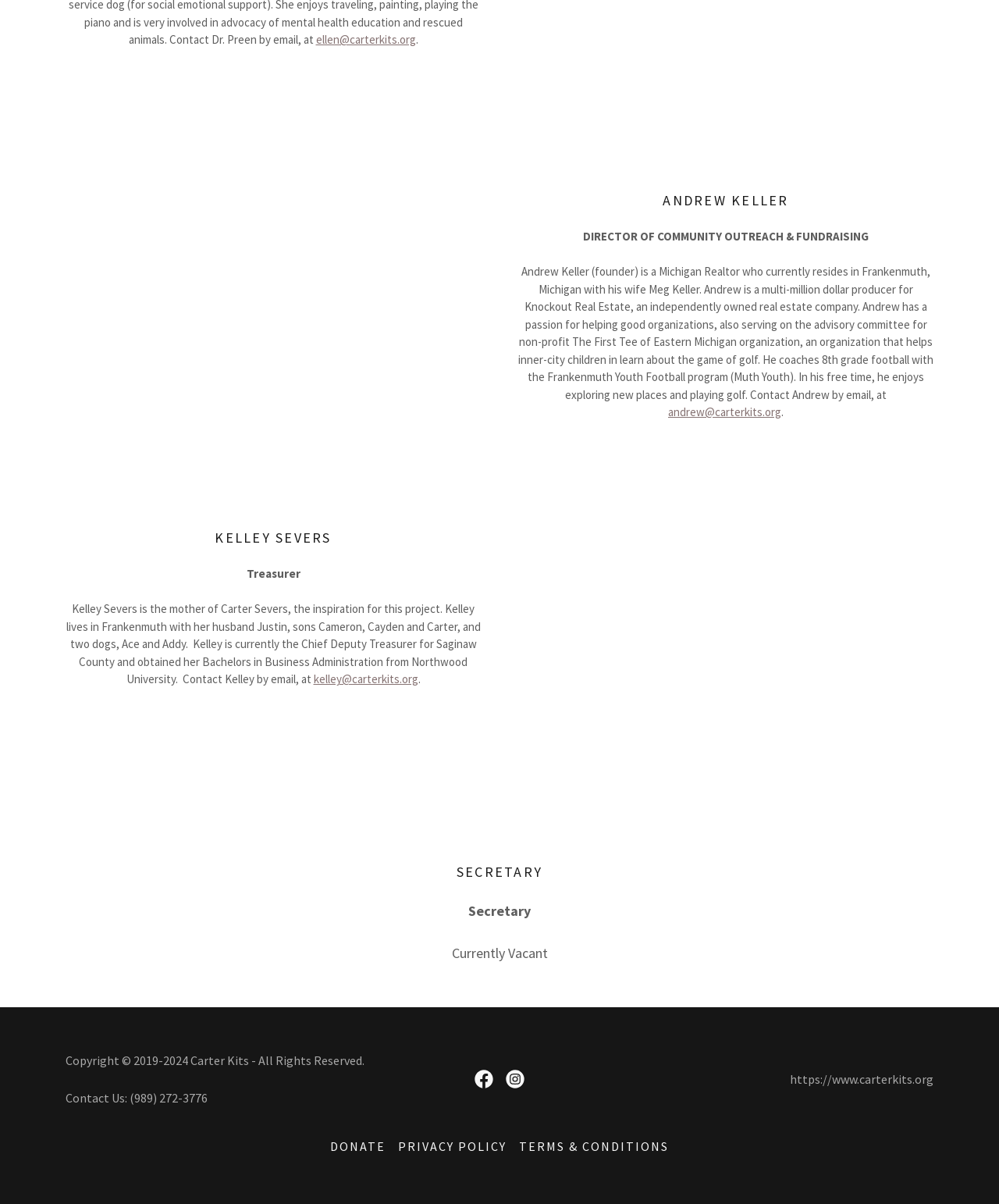Determine the bounding box coordinates of the section I need to click to execute the following instruction: "Donate to Carter Kits". Provide the coordinates as four float numbers between 0 and 1, i.e., [left, top, right, bottom].

[0.324, 0.94, 0.392, 0.964]